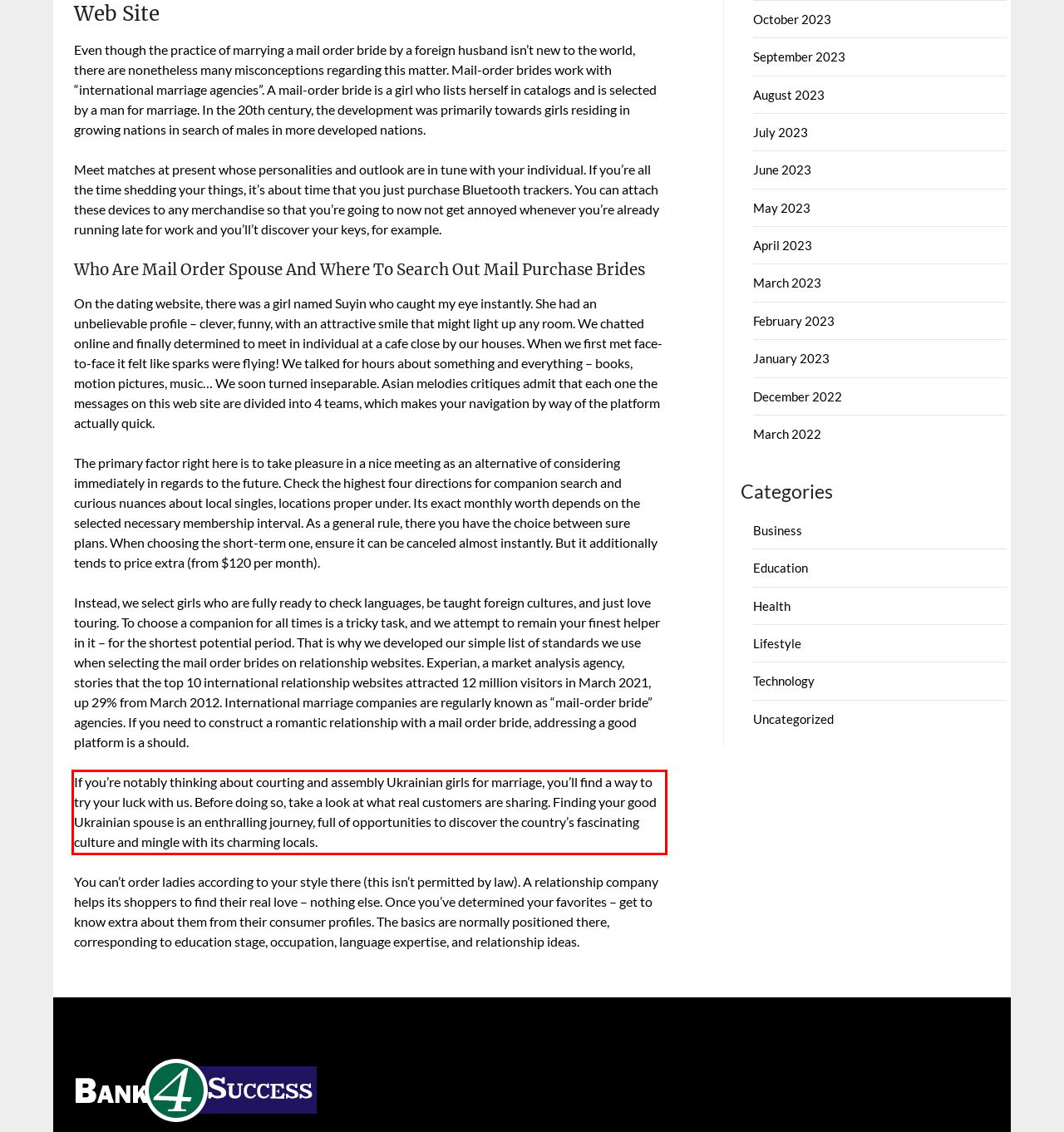Using the provided webpage screenshot, identify and read the text within the red rectangle bounding box.

If you’re notably thinking about courting and assembly Ukrainian girls for marriage, you’ll find a way to try your luck with us. Before doing so, take a look at what real customers are sharing. Finding your good Ukrainian spouse is an enthralling journey, full of opportunities to discover the country’s fascinating culture and mingle with its charming locals.